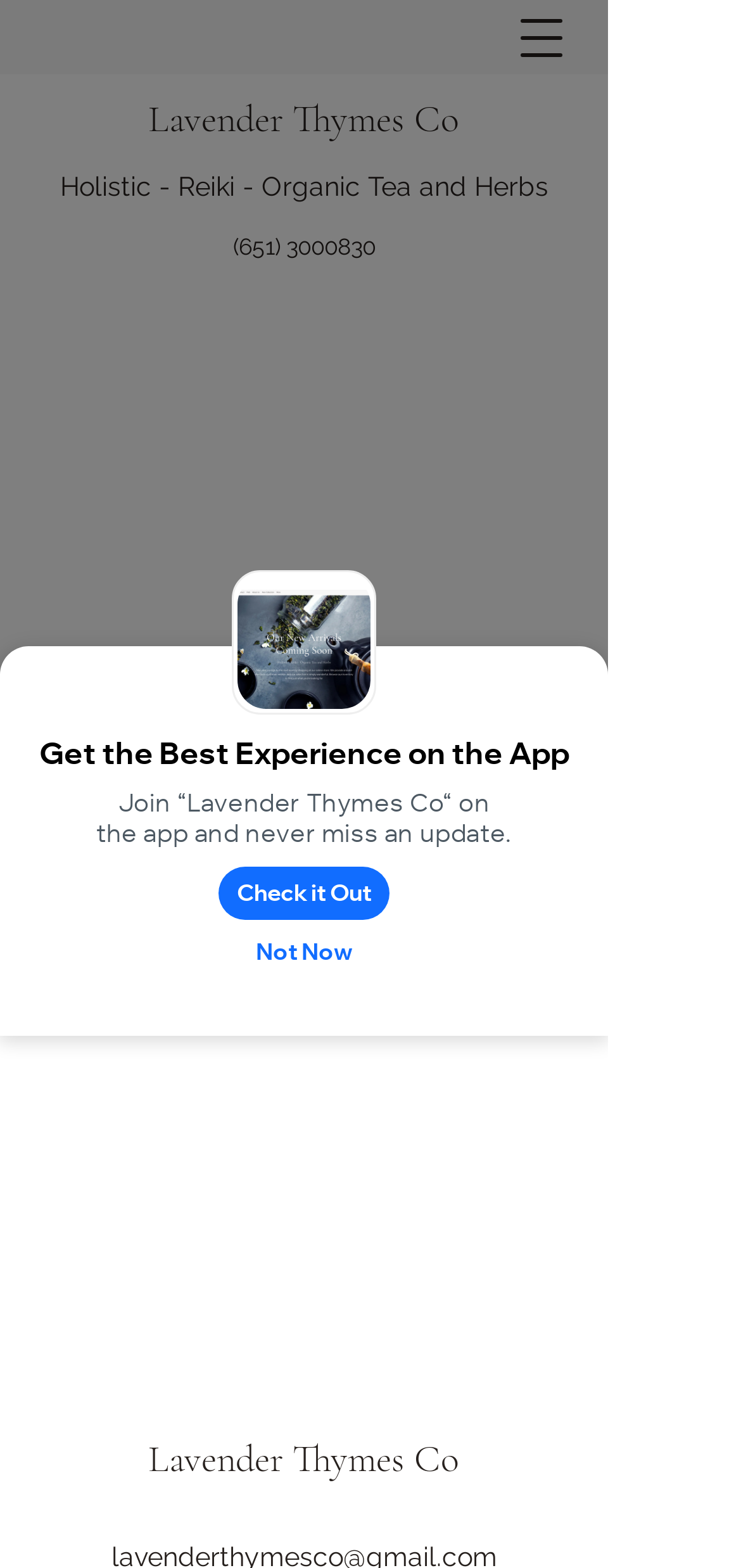What is the phone number on the webpage?
Use the information from the screenshot to give a comprehensive response to the question.

I found the phone number '(651) 3000830' by looking at the link element with the phone number text, which is likely to be the contact information of the company.